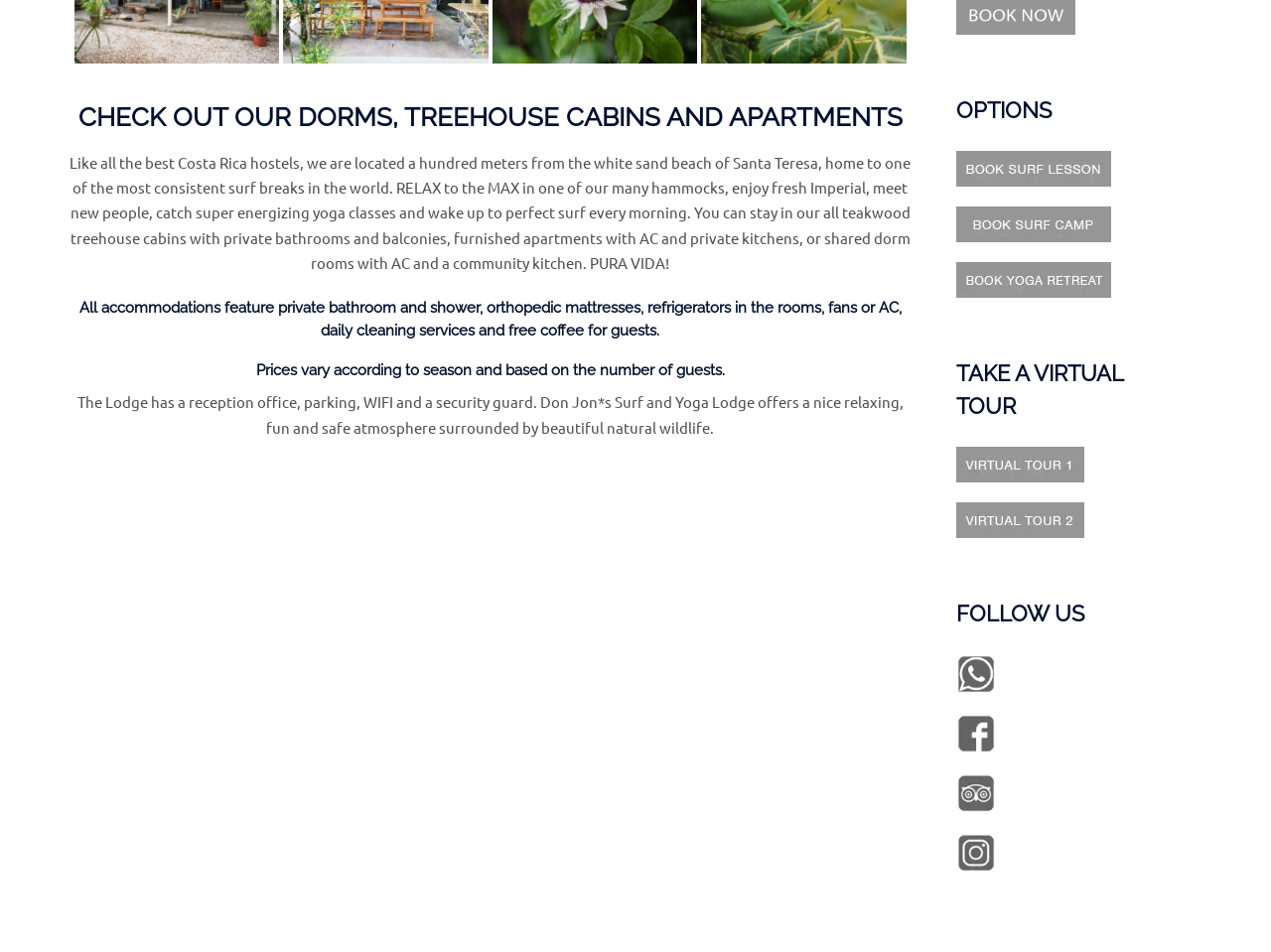What amenities are provided in the rooms? From the image, respond with a single word or brief phrase.

Private bathroom, orthopedic mattress, refrigerator, fan or AC